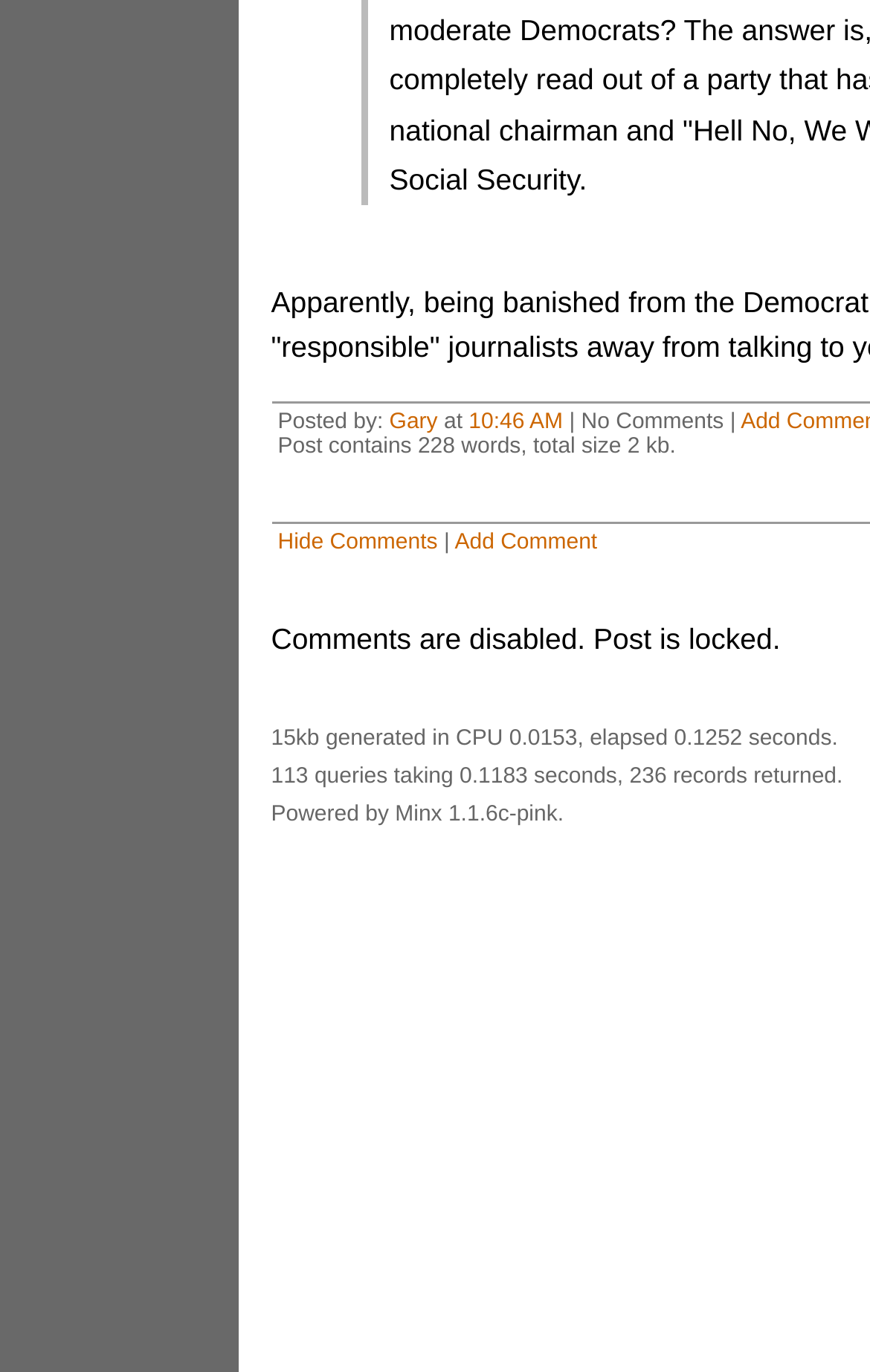What time was the article posted?
Refer to the image and provide a detailed answer to the question.

The article was posted at 10:46 AM, as shown by the link next to the 'at' text.